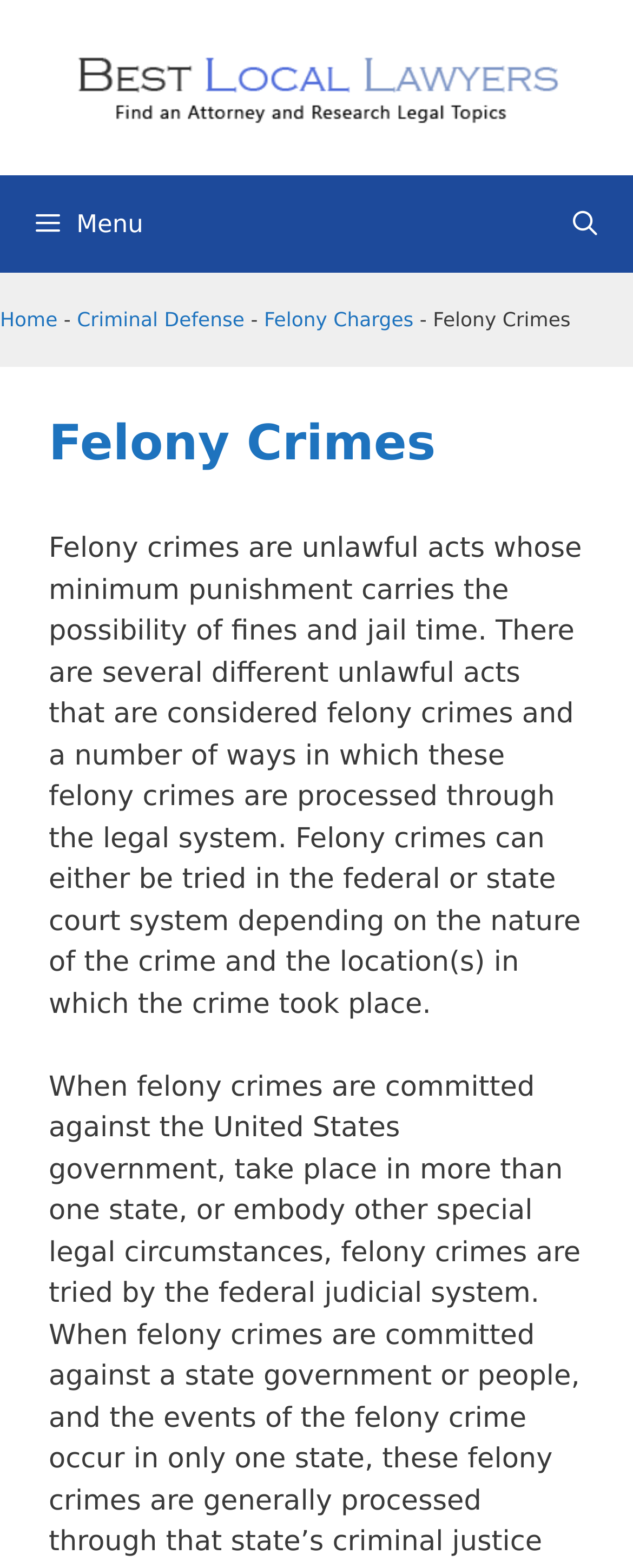Respond to the following query with just one word or a short phrase: 
How many navigation links are in the breadcrumbs?

4